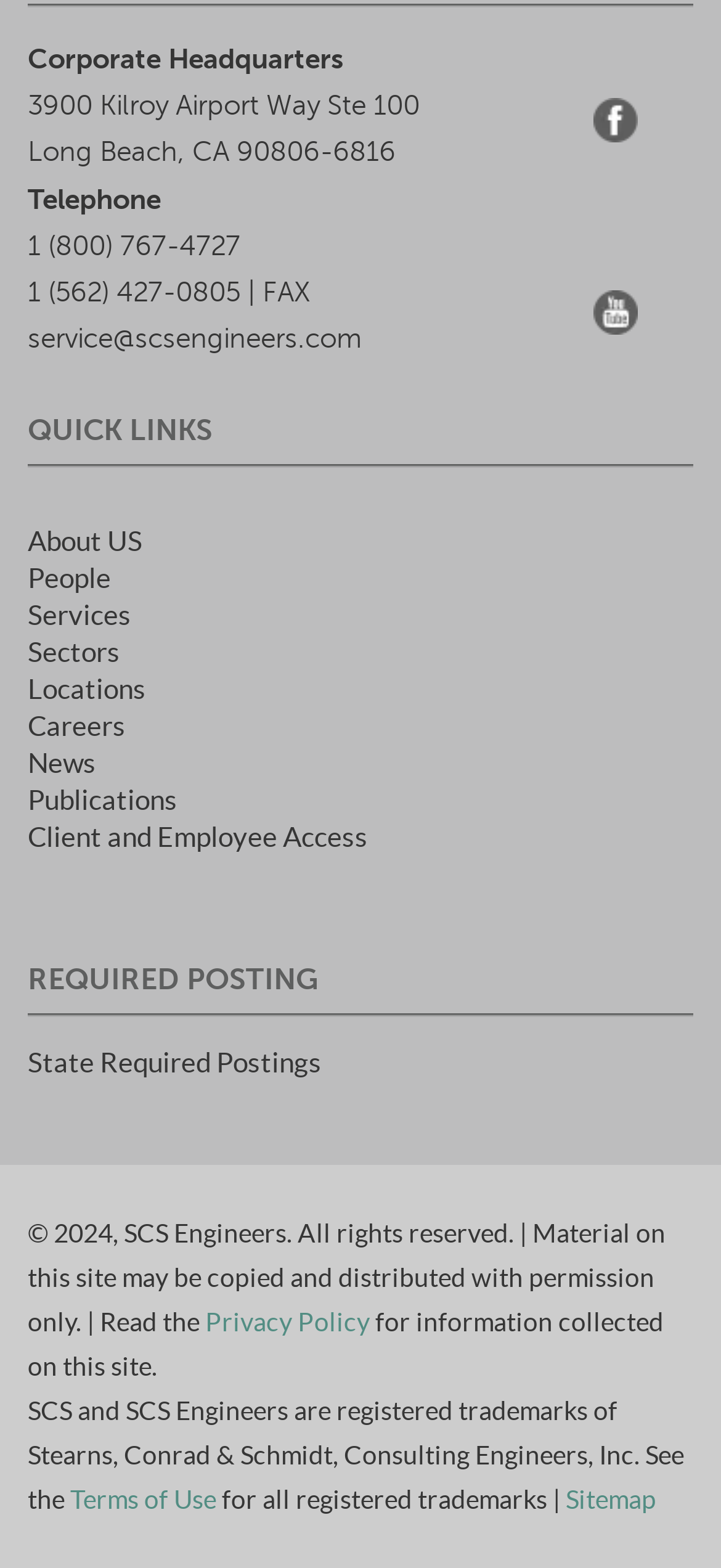Locate the bounding box coordinates of the clickable area to execute the instruction: "Get answers to FAQs". Provide the coordinates as four float numbers between 0 and 1, represented as [left, top, right, bottom].

None